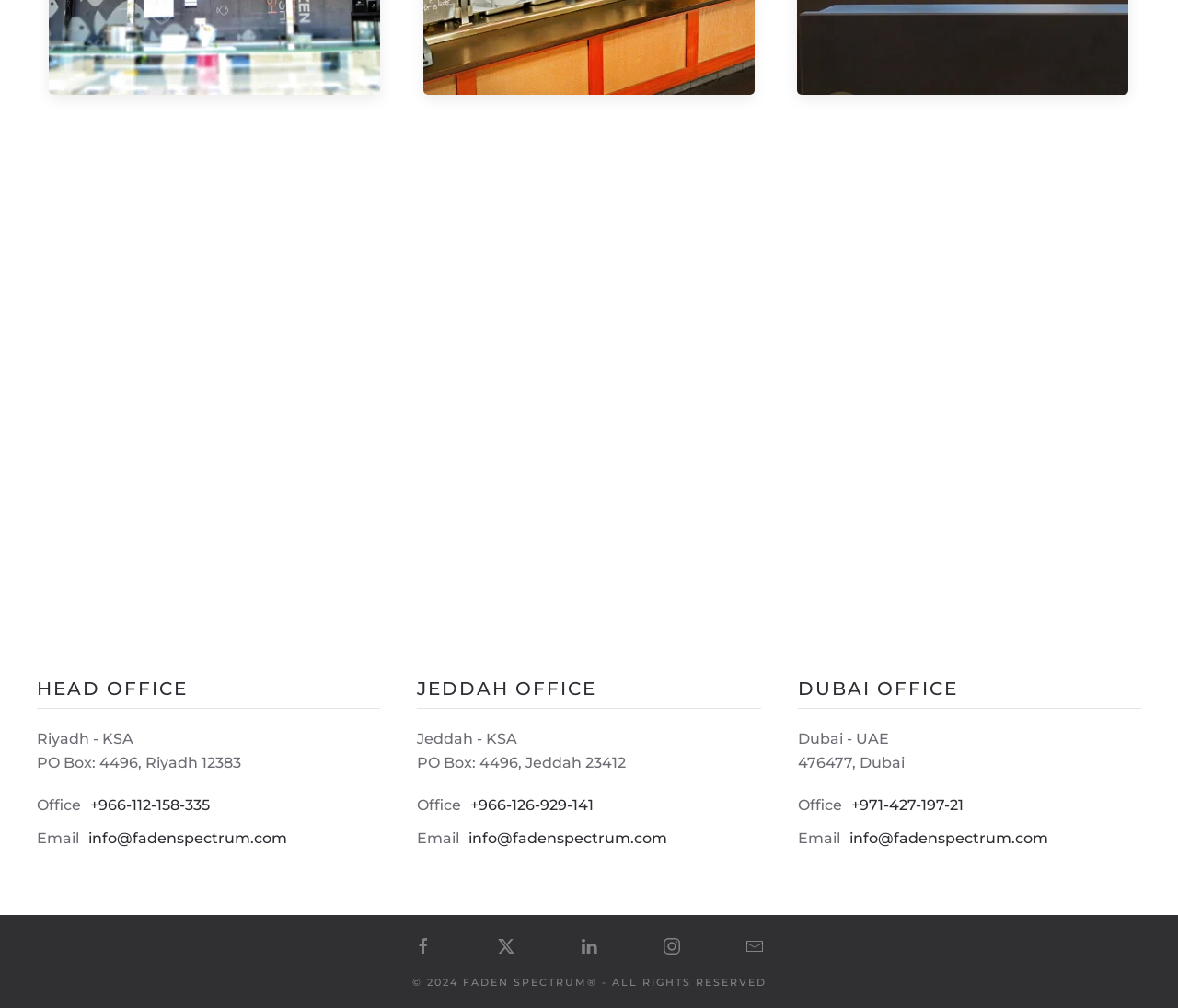Based on the element description: "info@fadenspectrum.com", identify the UI element and provide its bounding box coordinates. Use four float numbers between 0 and 1, [left, top, right, bottom].

[0.721, 0.823, 0.89, 0.84]